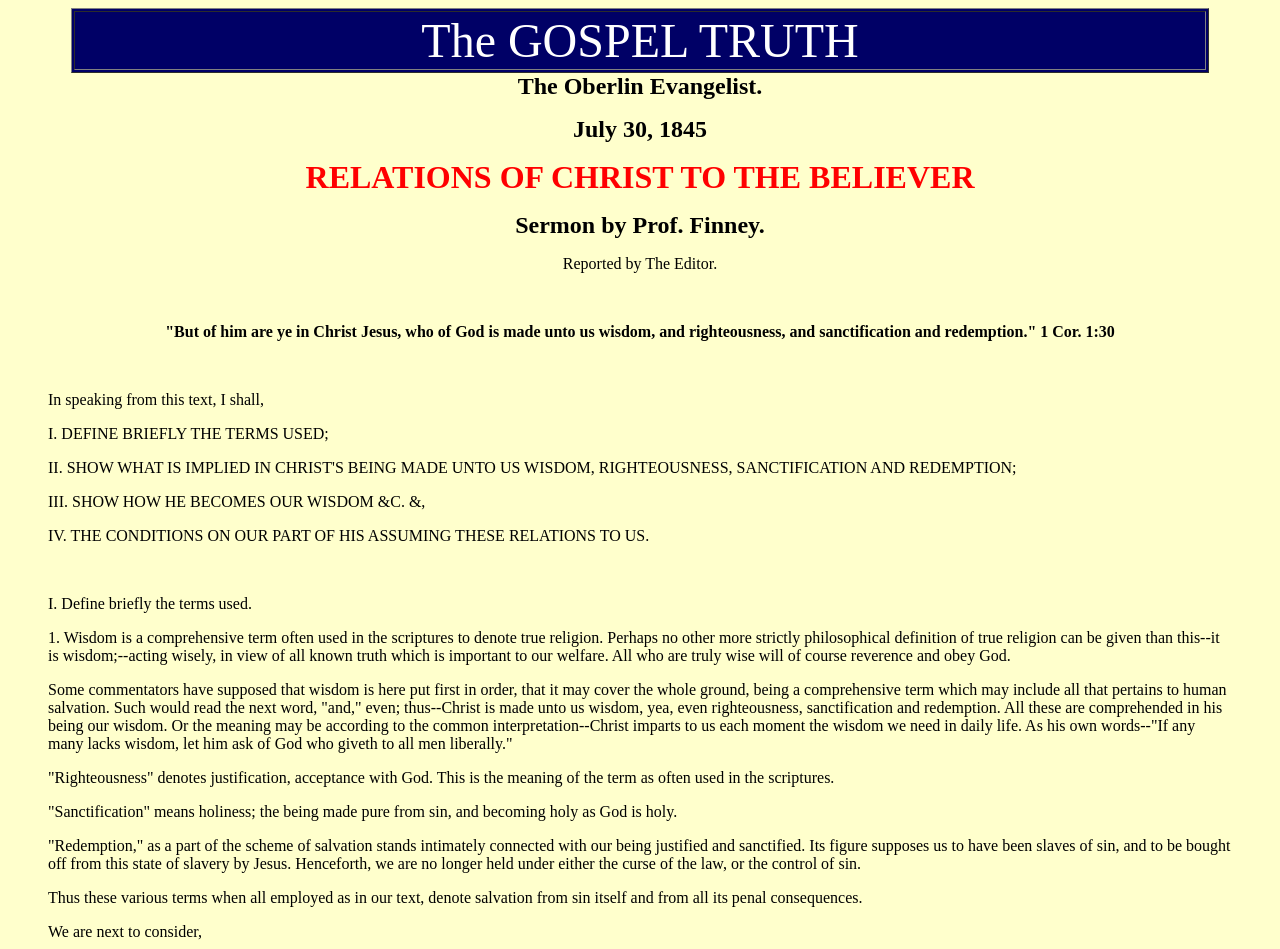Provide a thorough summary of the webpage.

The webpage appears to be a sermon or article by Prof. Finney, titled "RELATIONS OF CHRIST TO THE BELIEVER". At the top, there is a header section with the title "The GOSPEL TRUTH" and a subheading "The Oberlin Evangelist." with a date "July 30, 1845" next to it. 

Below the header section, there is a main content area that starts with a quote from 1 Corinthians 1:30. The quote is indented and stands out from the rest of the text. 

The main content is divided into sections, with headings such as "I. DEFINE BRIEFLY THE TERMS USED;", "III. SHOW HOW HE BECOMES OUR WISDOM &C. &", and "IV. THE CONDITIONS ON OUR PART OF HIS ASSUMING THESE RELATIONS TO US.". 

Each section contains paragraphs of text that discuss the topic of Christ's relations to believers. The text is dense and appears to be a theological discussion, with references to scripture and philosophical concepts. There are no images on the page.